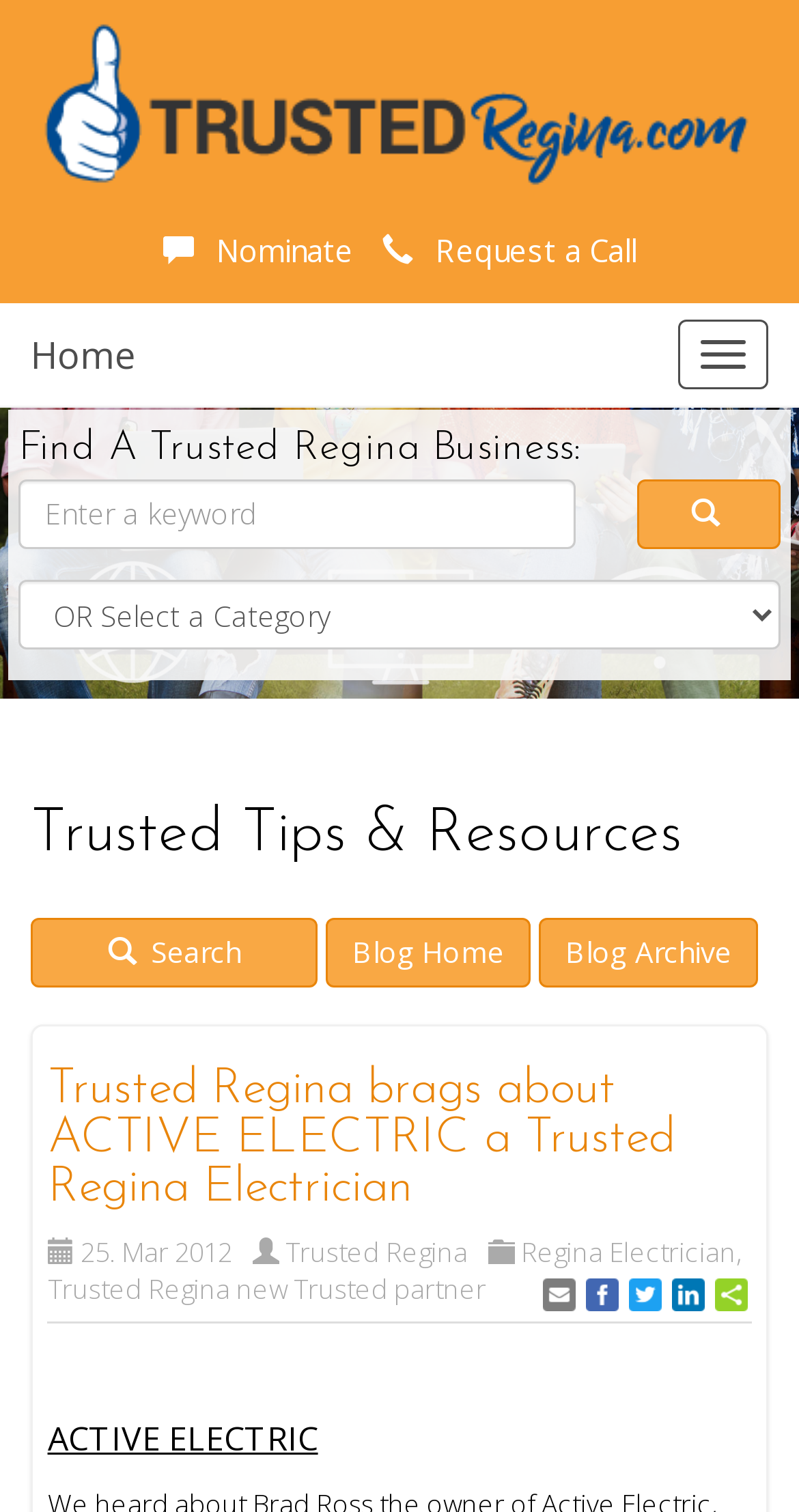Please determine the bounding box coordinates of the section I need to click to accomplish this instruction: "Read Trusted Regina blog".

[0.059, 0.704, 0.941, 0.802]